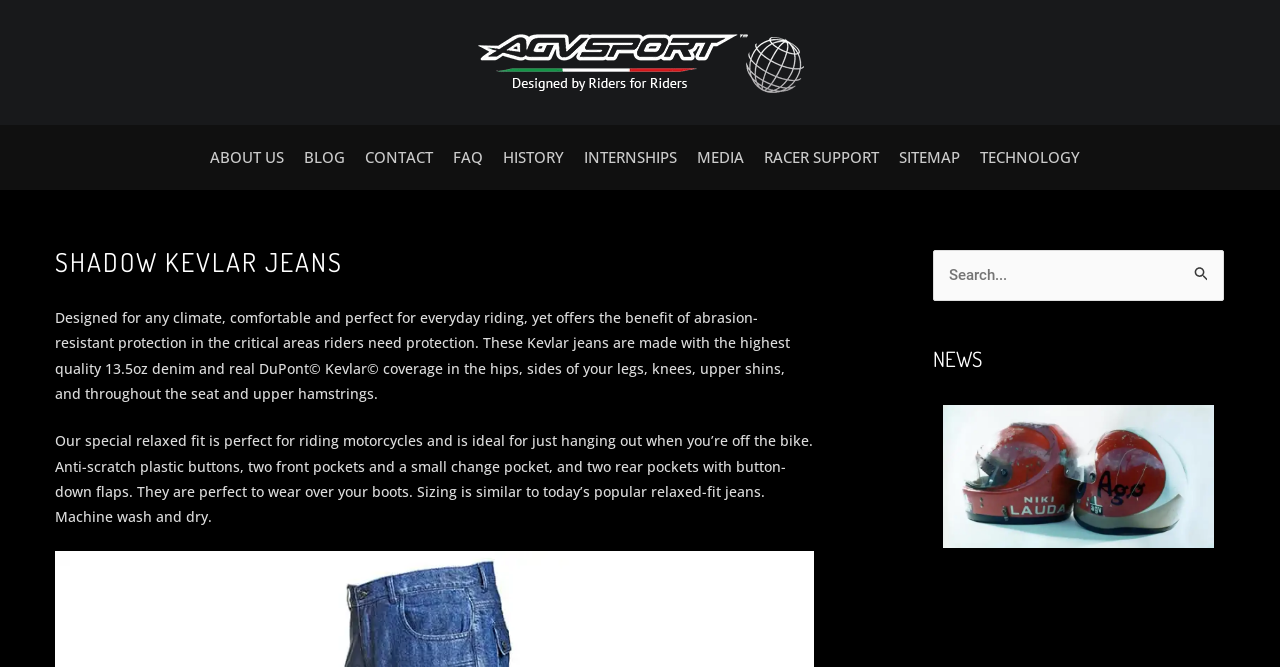Write an elaborate caption that captures the essence of the webpage.

The webpage is about AGVSPORT's SHADOW KEVLAR JEANS, a product designed for motorcyclists. At the top left, there is a link to the AGVSPORT website, accompanied by an image of the AGVSPORT logo. Below this, a navigation menu is situated, containing 10 links to various sections of the website, including ABOUT US, BLOG, CONTACT, and more.

The main content of the page is divided into two sections. The first section has a heading "SHADOW KEVLAR JEANS" and provides a detailed description of the product. The text explains that the jeans are designed for comfort and protection, made with high-quality denim and real DuPont Kevlar coverage in critical areas. It also mentions the features of the jeans, such as anti-scratch plastic buttons, multiple pockets, and a relaxed fit.

The second section is located at the bottom right of the page and contains a search function. There is a search box with a label "Search for:" and a submit button with a magnifying glass icon. Below the search function, there is a heading "NEWS", but no news articles or content are provided.

Overall, the webpage is focused on showcasing the features and benefits of the SHADOW KEVLAR JEANS, with a simple and organized layout that makes it easy to navigate.